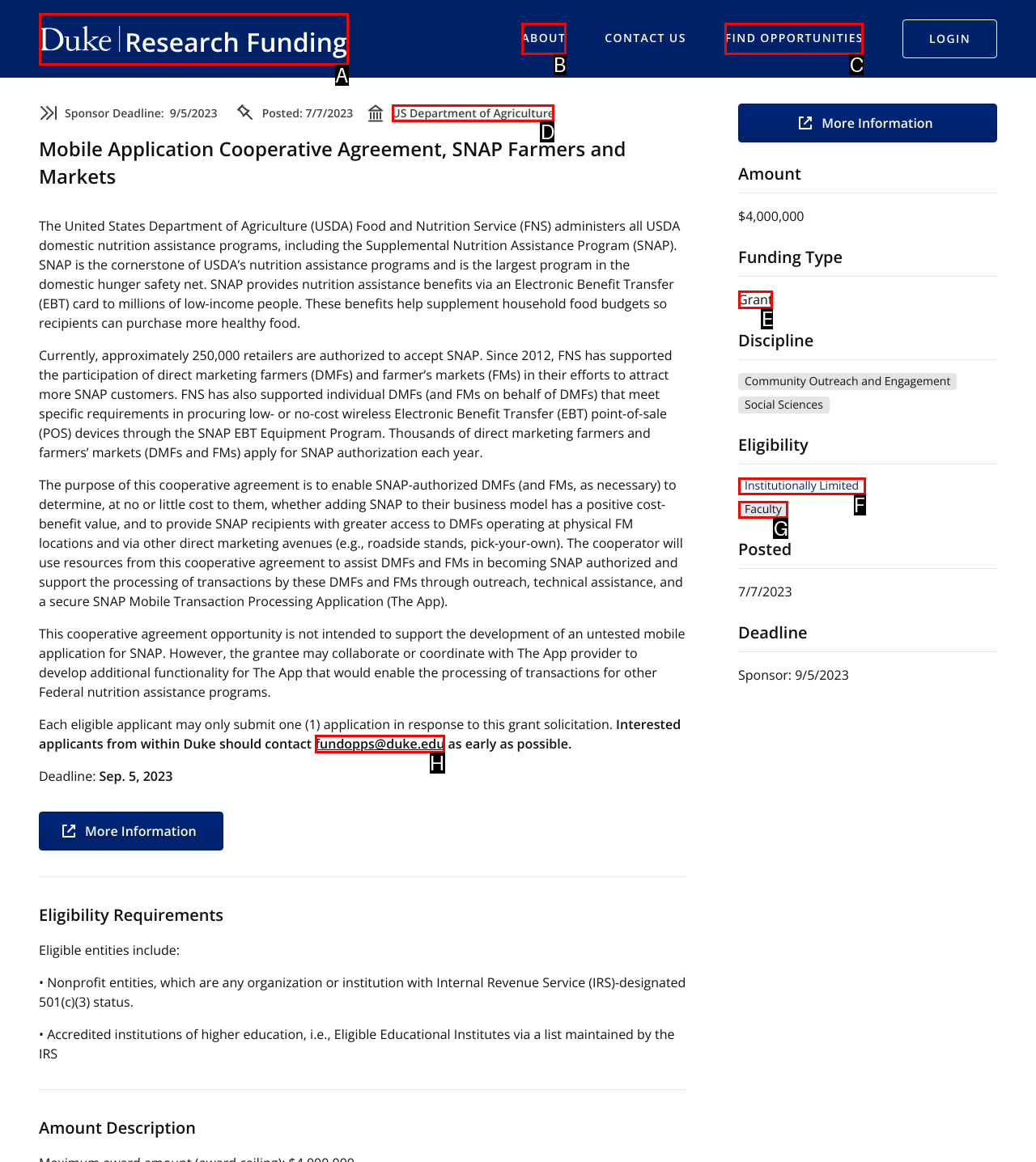Determine which HTML element best suits the description: alt="Research Funding". Reply with the letter of the matching option.

A